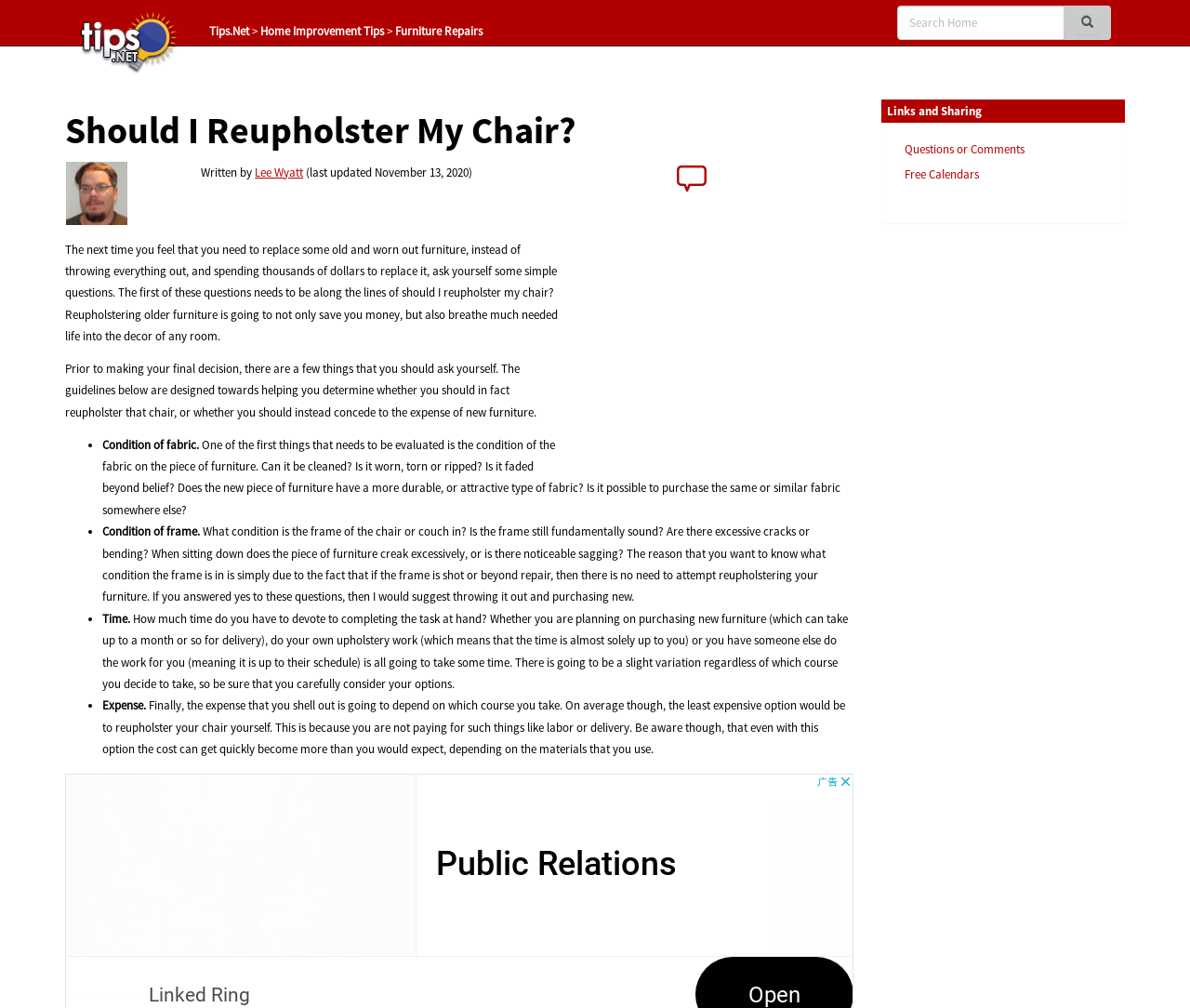Refer to the screenshot and answer the following question in detail:
What is the least expensive option for reupholstering a chair?

According to the article, the least expensive option for reupholstering a chair is to do it yourself, as you won't have to pay for labor or delivery, although the cost can still add up depending on the materials used.